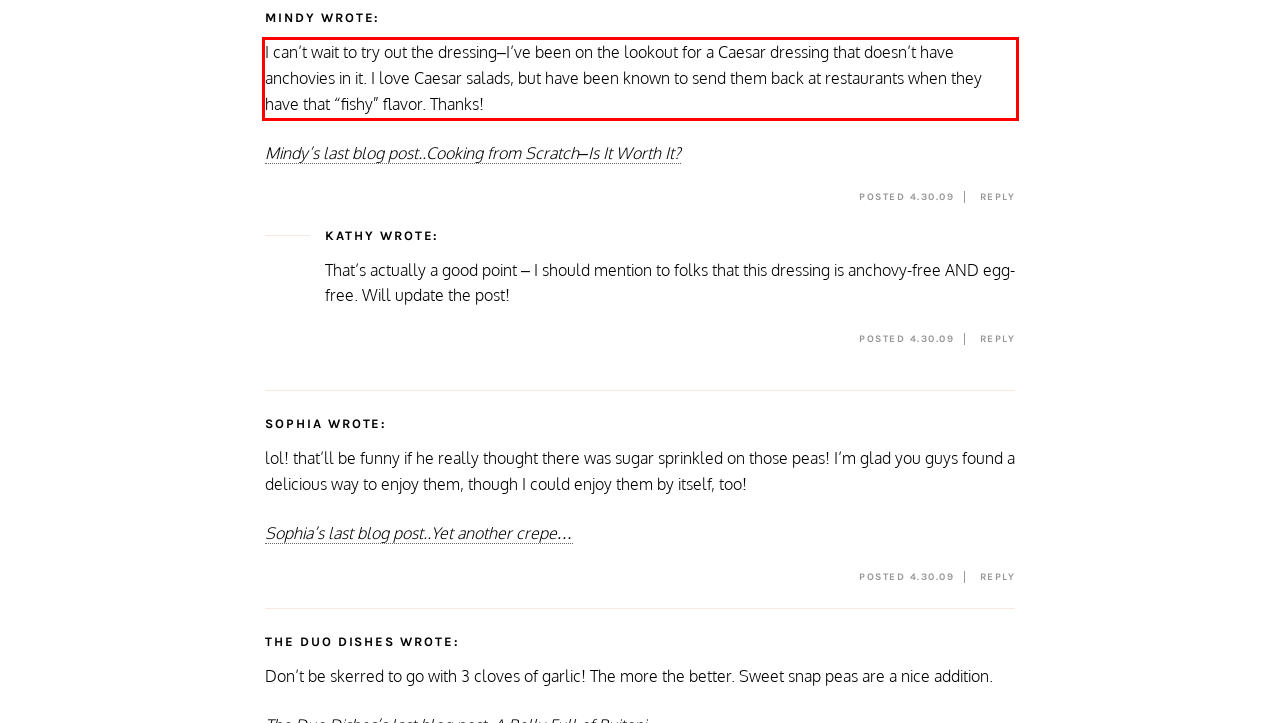The screenshot you have been given contains a UI element surrounded by a red rectangle. Use OCR to read and extract the text inside this red rectangle.

I can’t wait to try out the dressing–I’ve been on the lookout for a Caesar dressing that doesn’t have anchovies in it. I love Caesar salads, but have been known to send them back at restaurants when they have that “fishy” flavor. Thanks!